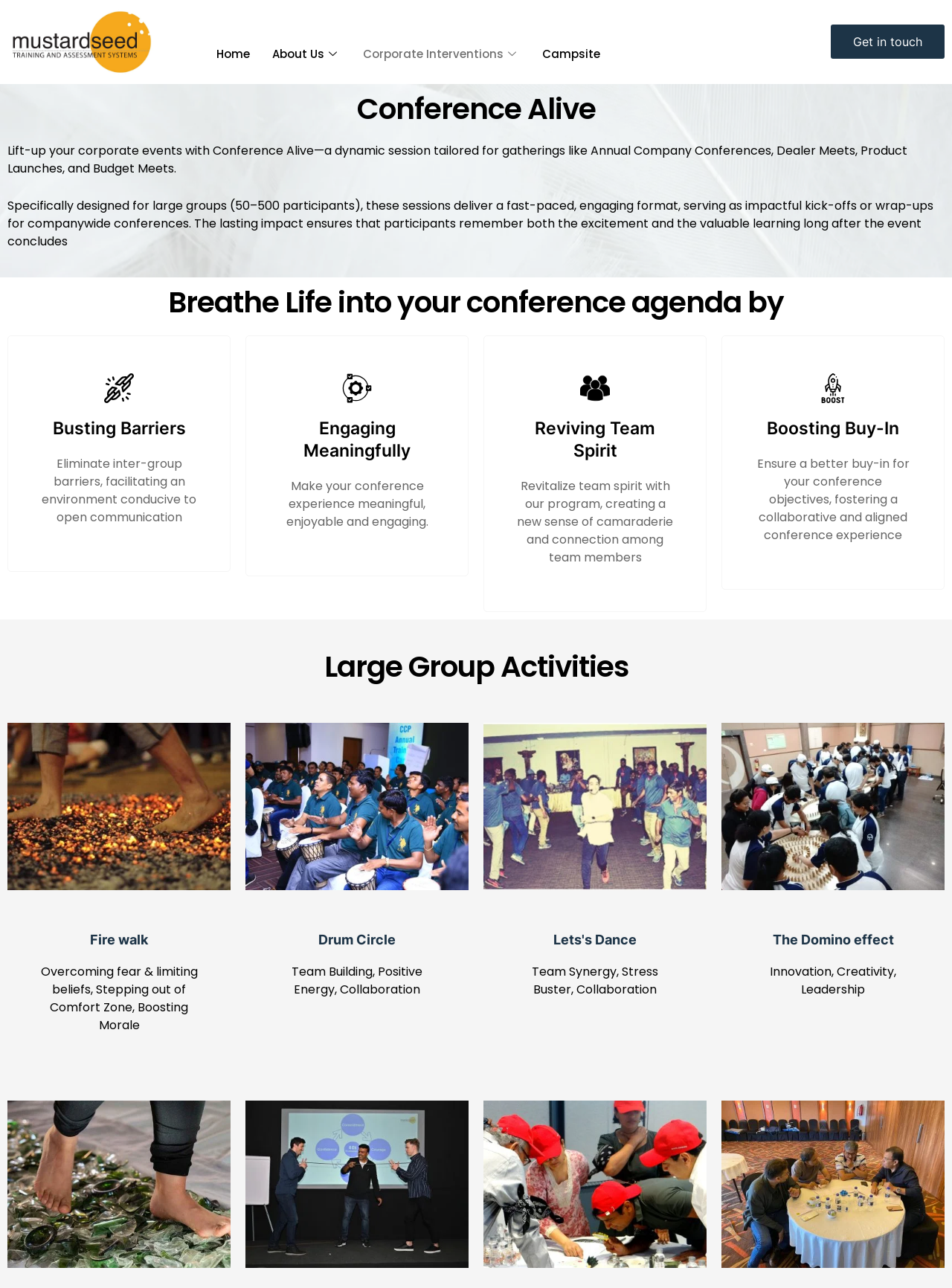Given the element description "Corporate Interventions", identify the bounding box of the corresponding UI element.

[0.369, 0.019, 0.557, 0.065]